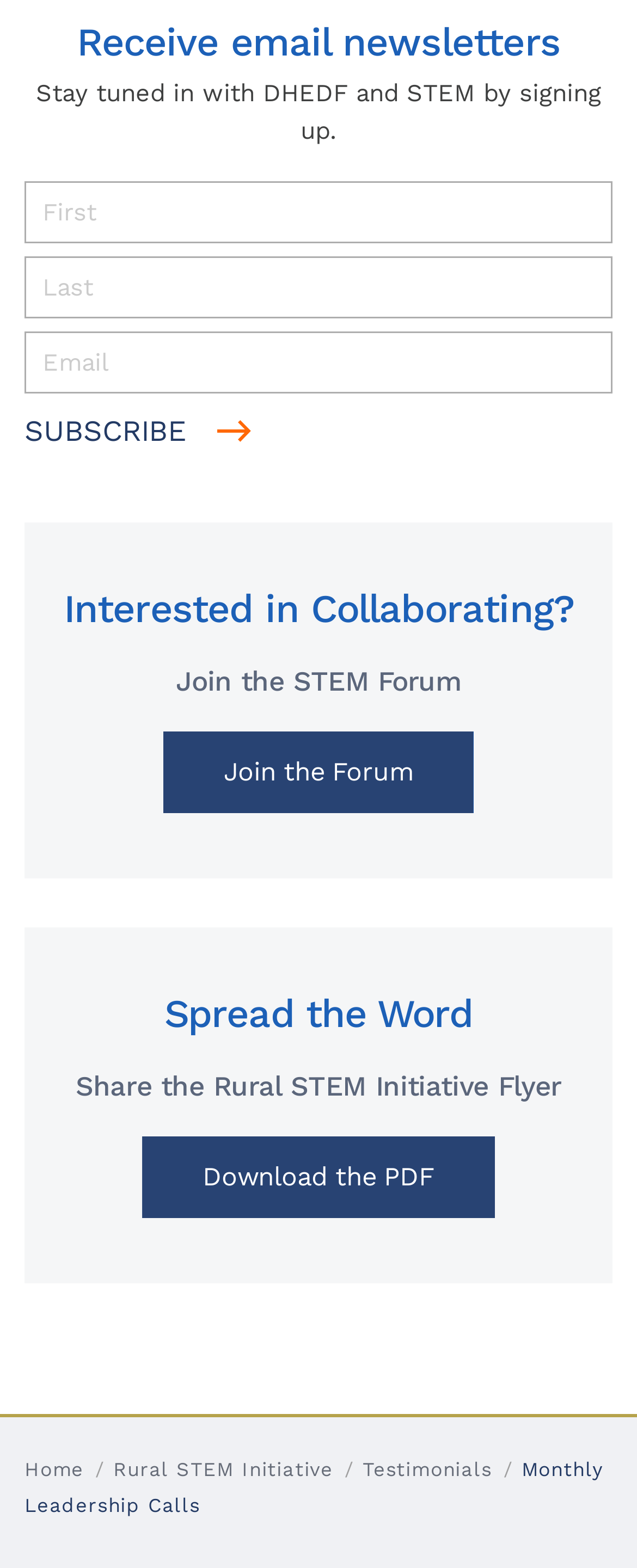Point out the bounding box coordinates of the section to click in order to follow this instruction: "Download the PDF".

[0.223, 0.724, 0.777, 0.776]